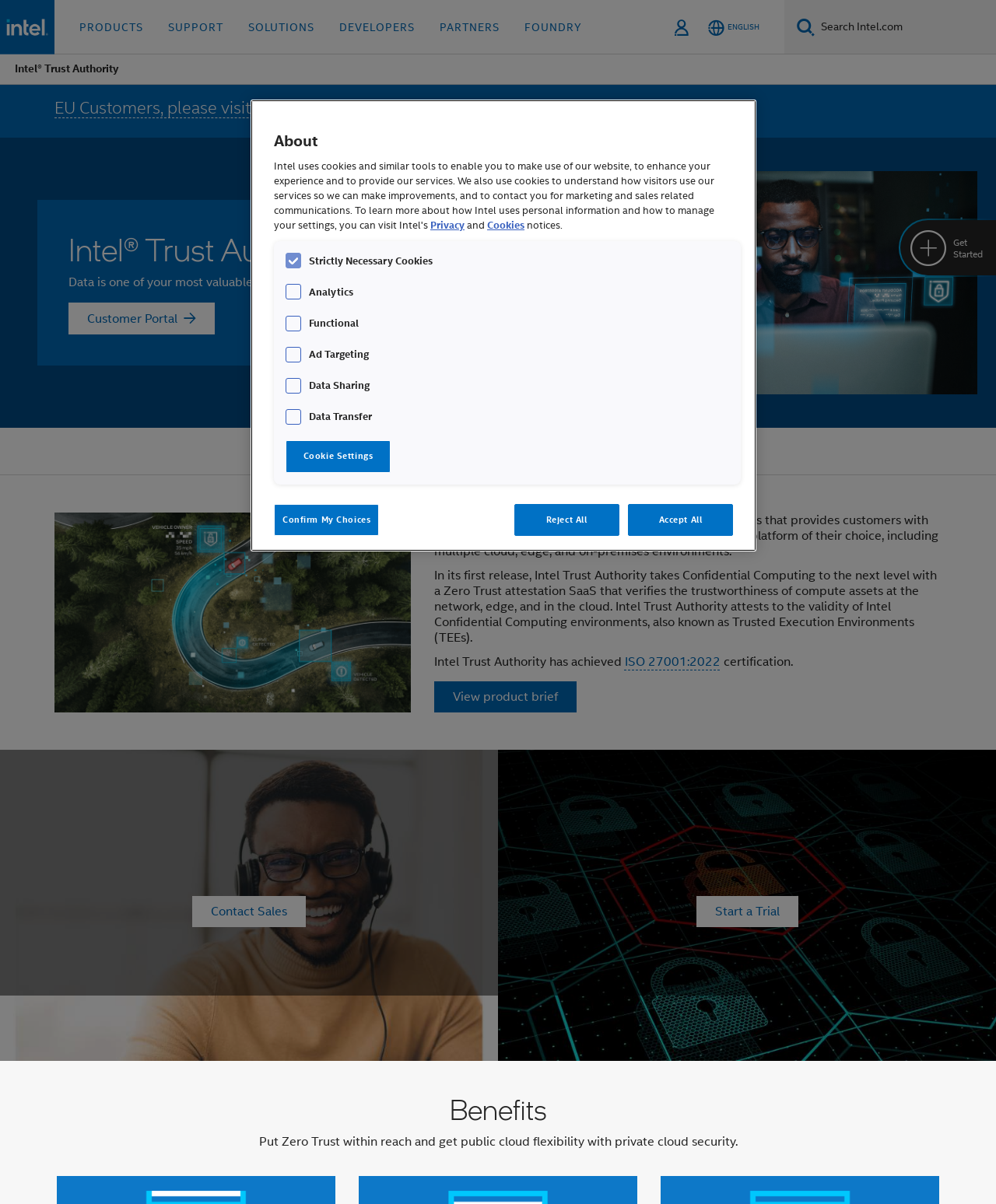Find the bounding box coordinates of the element to click in order to complete this instruction: "Click the Sign In button". The bounding box coordinates must be four float numbers between 0 and 1, denoted as [left, top, right, bottom].

[0.672, 0.0, 0.696, 0.045]